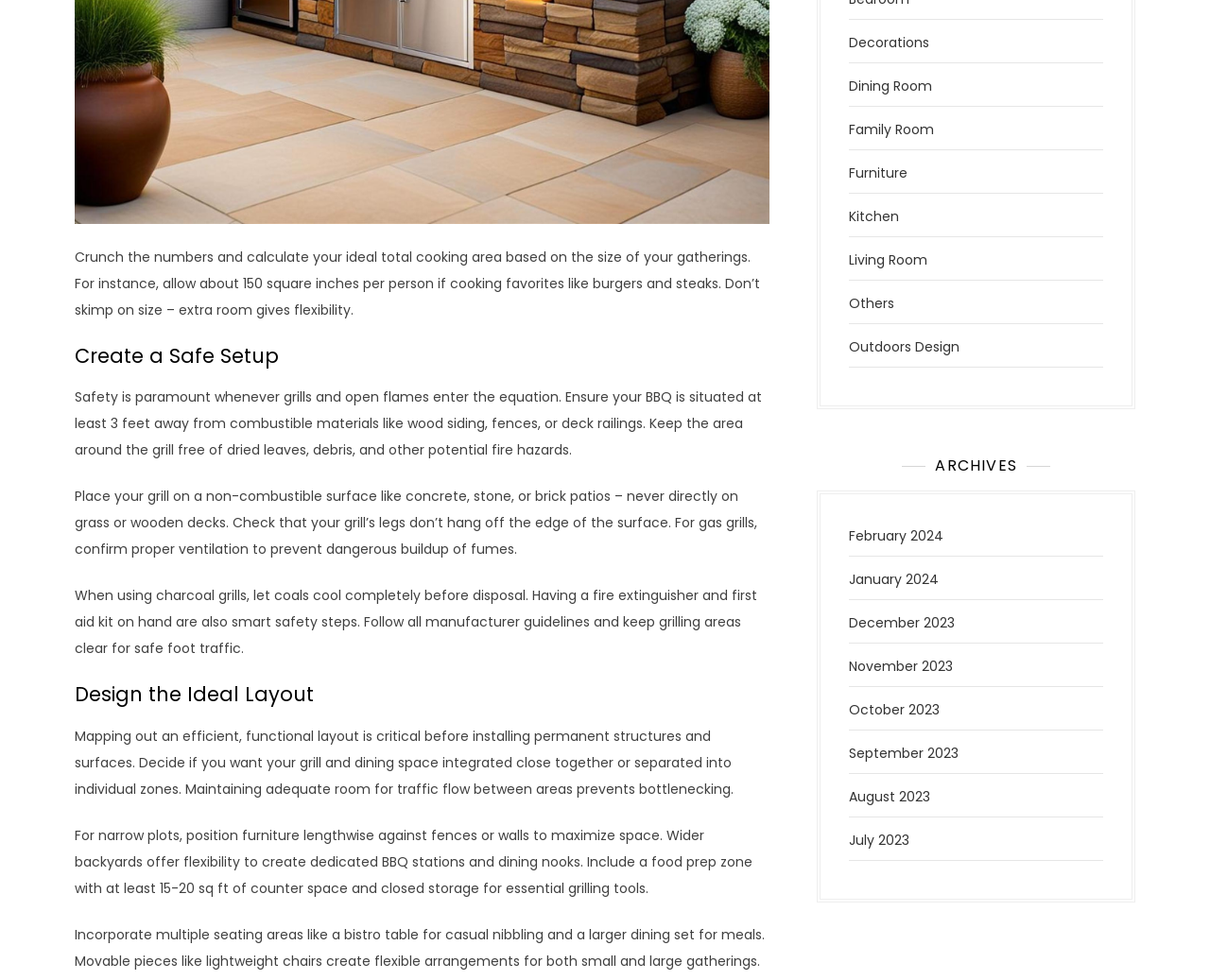Please specify the bounding box coordinates of the region to click in order to perform the following instruction: "Click on 'Outdoors Design'".

[0.702, 0.344, 0.793, 0.363]